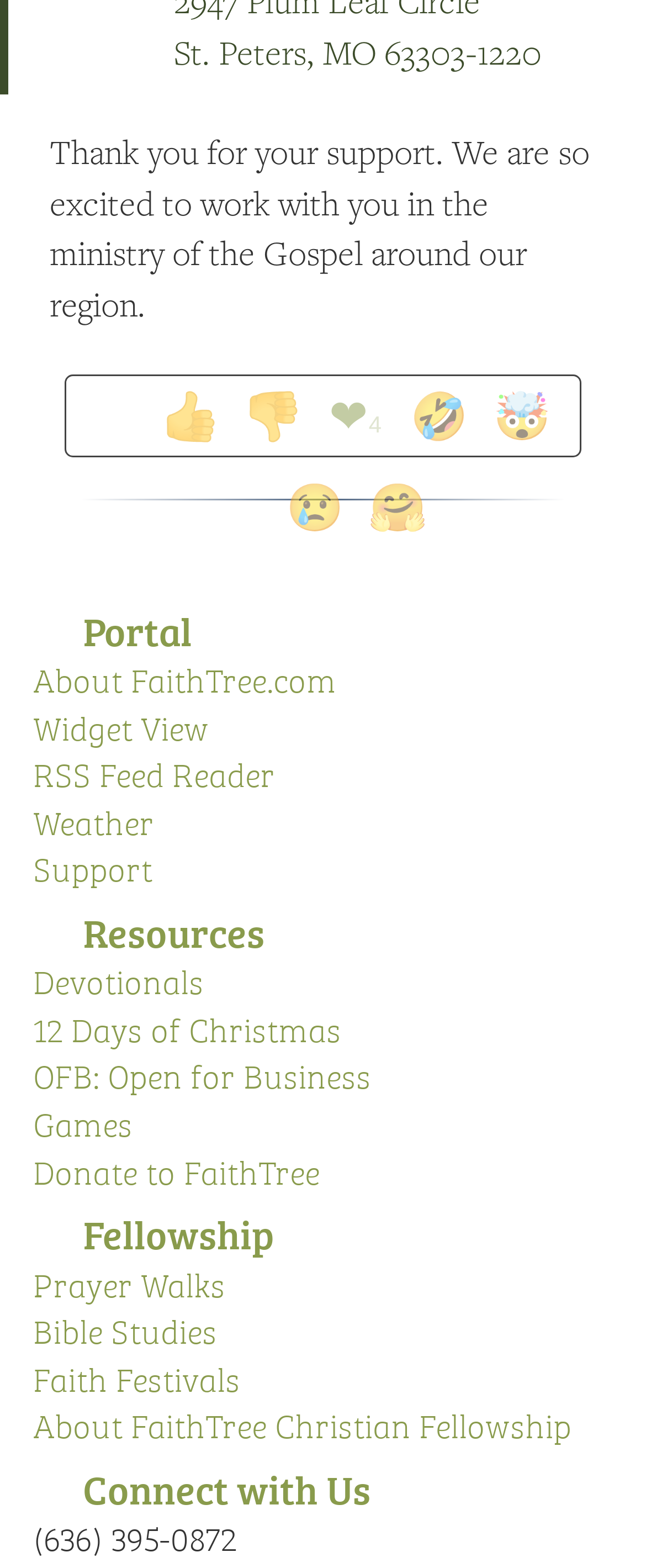Determine the coordinates of the bounding box that should be clicked to complete the instruction: "Click on Ankle/Foot". The coordinates should be represented by four float numbers between 0 and 1: [left, top, right, bottom].

None